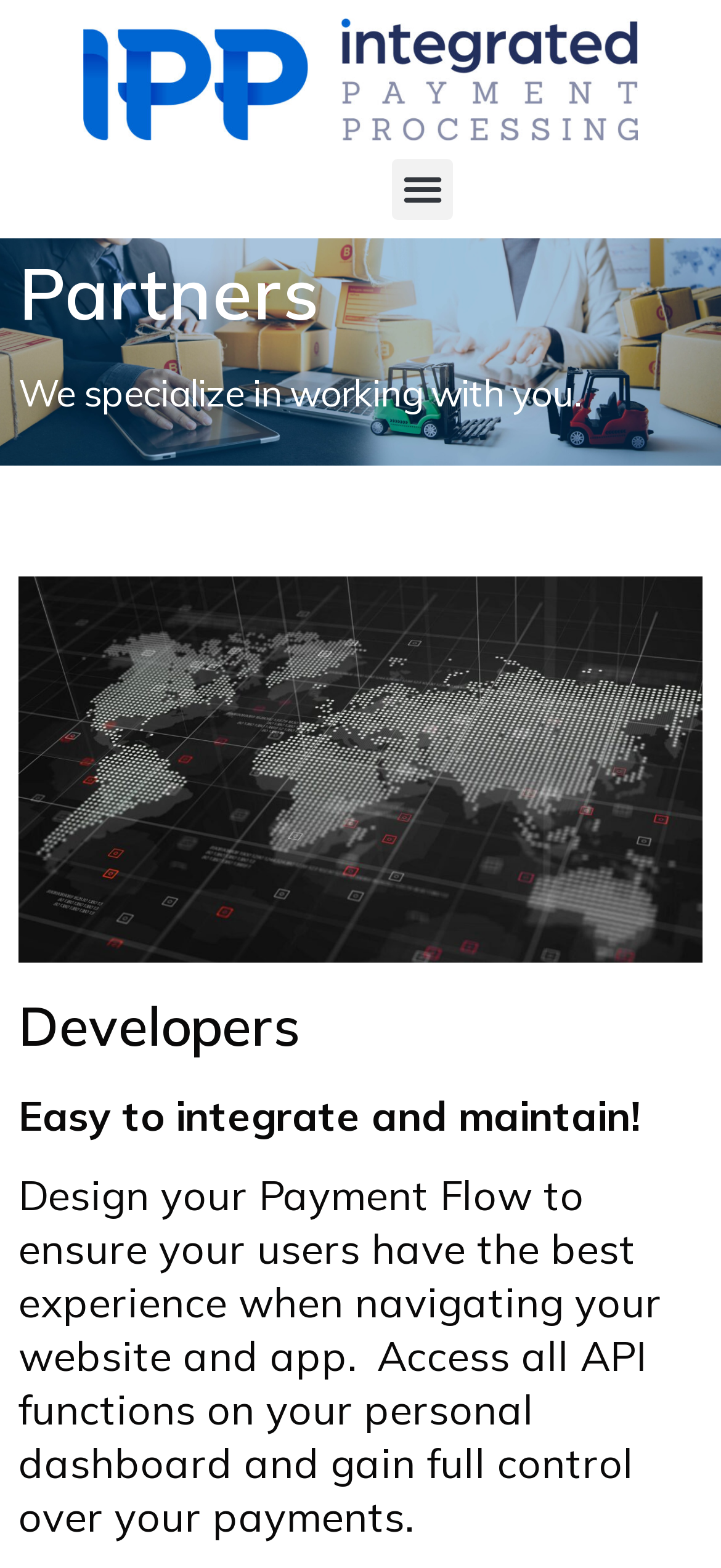Determine the bounding box of the UI component based on this description: "Menu". The bounding box coordinates should be four float values between 0 and 1, i.e., [left, top, right, bottom].

[0.544, 0.101, 0.628, 0.14]